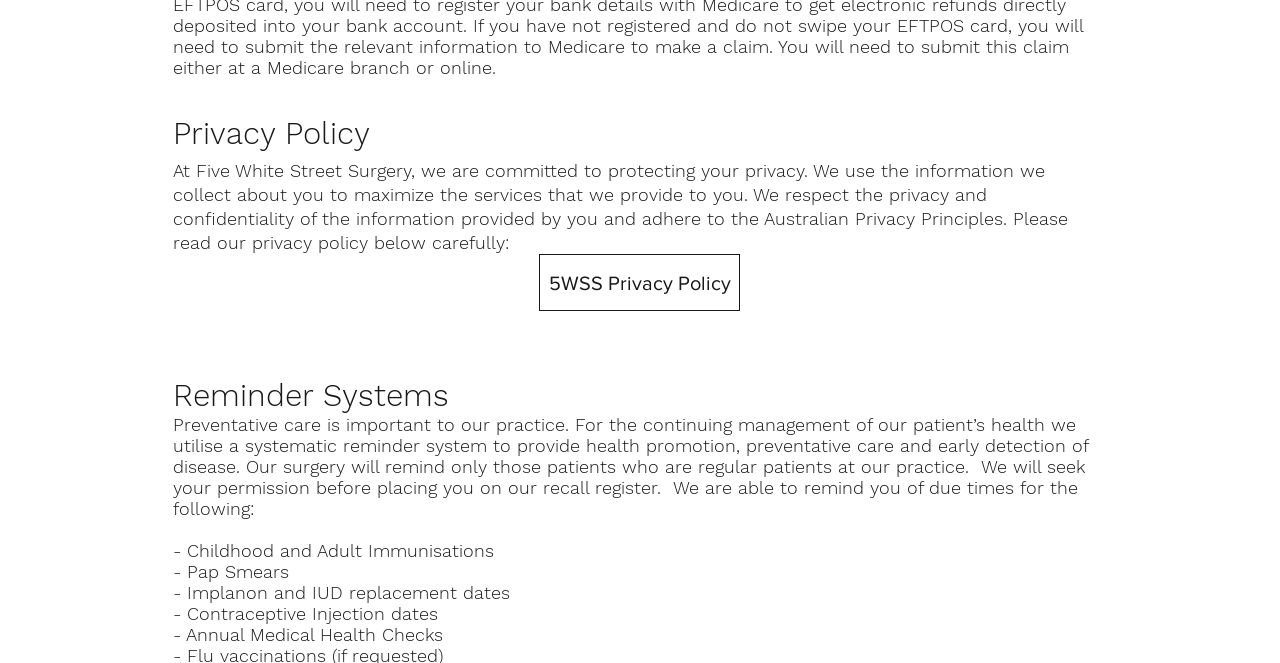Determine the bounding box coordinates for the UI element matching this description: "5WSS Privacy Policy".

[0.421, 0.383, 0.578, 0.469]